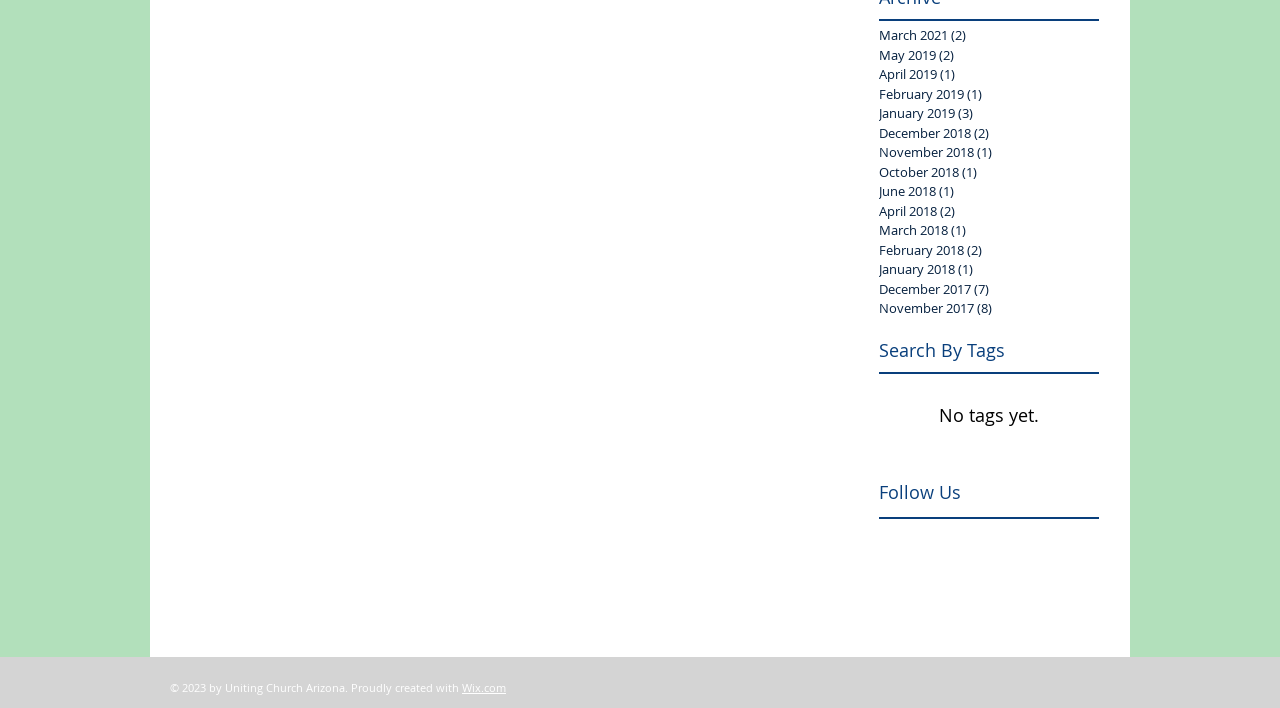Carefully examine the image and provide an in-depth answer to the question: How many months are listed in the archive?

I counted the number of links under the 'Archive' navigation element, which represents different months, and found 16 links.